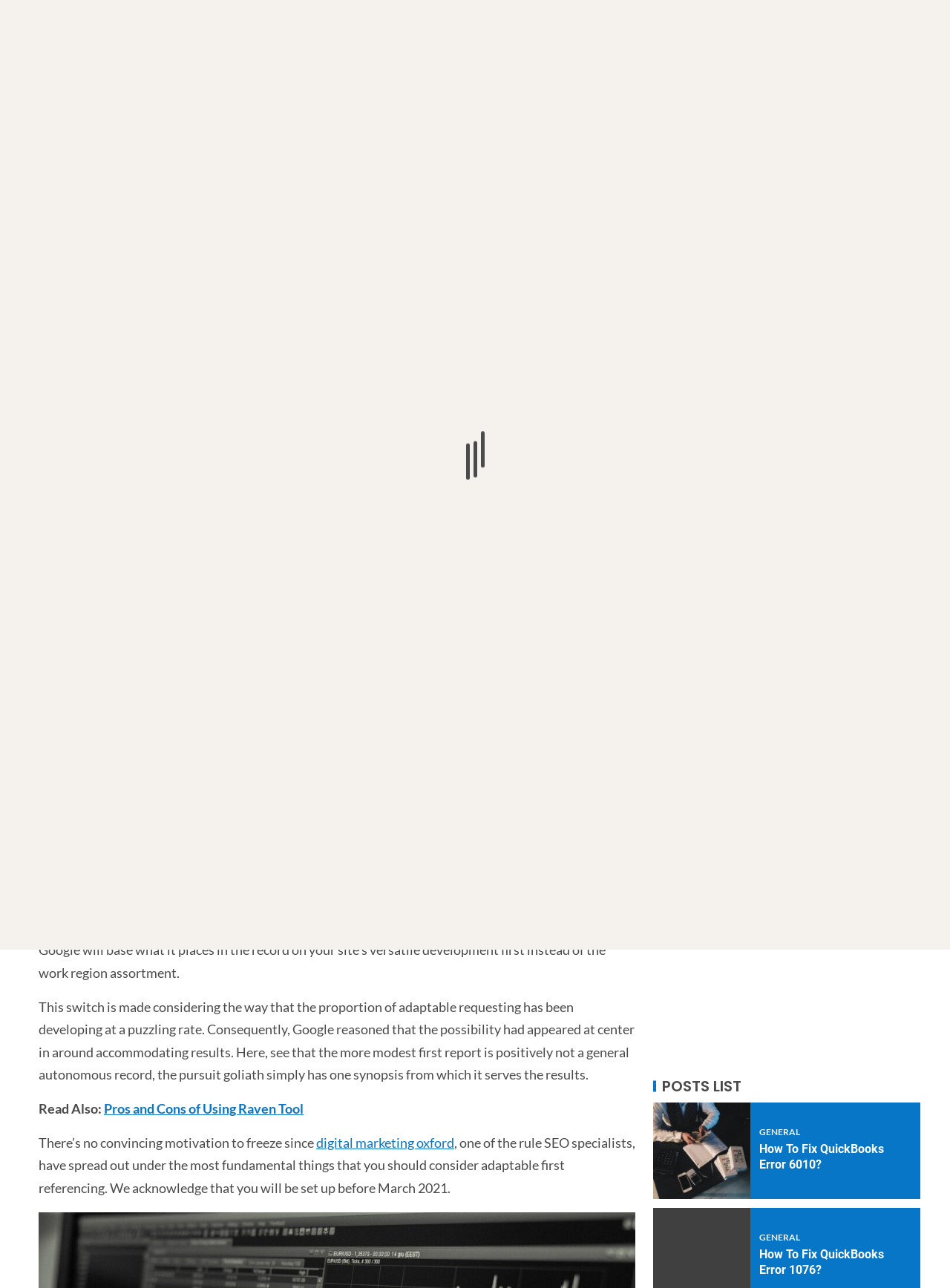Please provide a short answer using a single word or phrase for the question:
What is the purpose of Google's new indexing method?

To accommodate mobile search